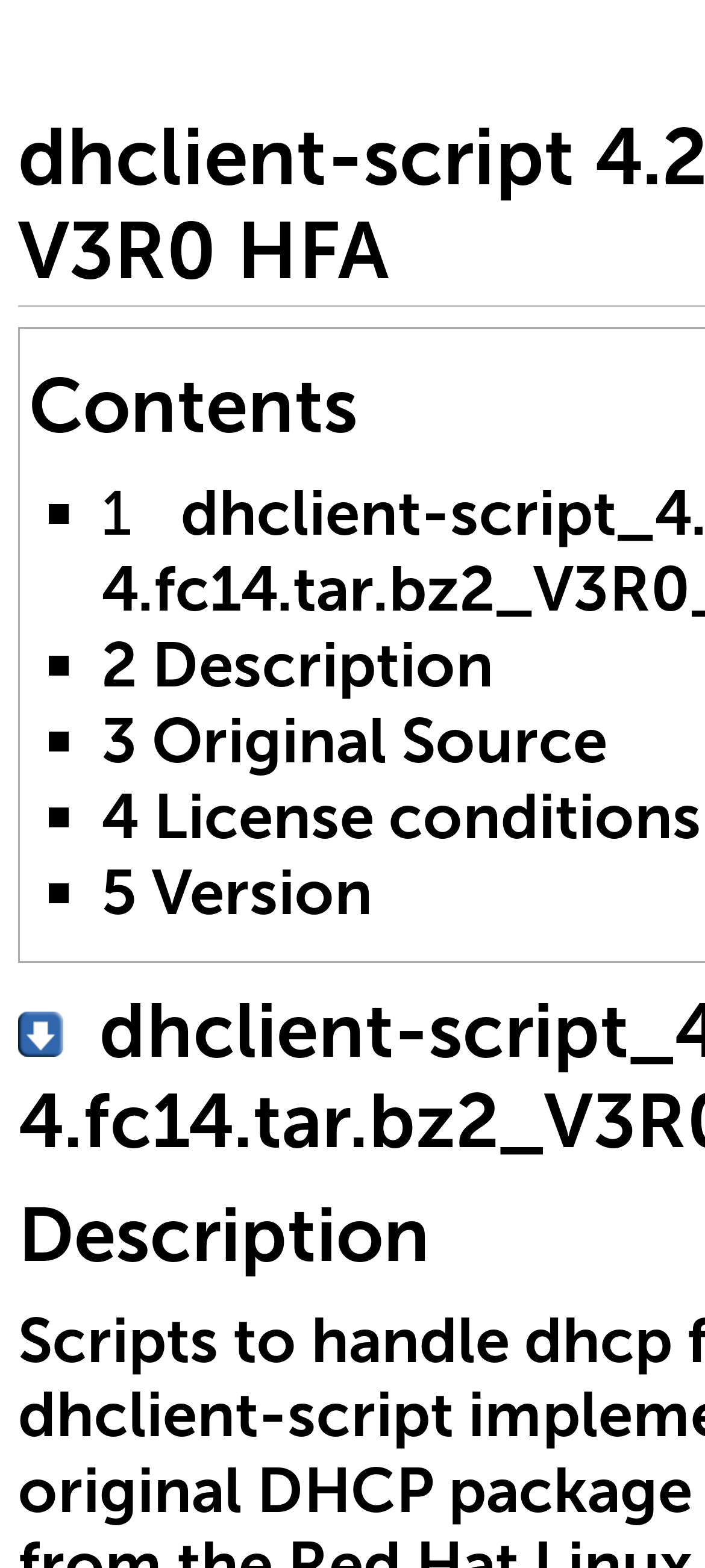Answer with a single word or phrase: 
Is the image below the link 'link=//wiki.unify.com/ftp/OpenStage-OSSW/V3R0 HFA/dhclient-script/dhclient-script_4.2.0-4.fc14.tar.bz2'?

Yes